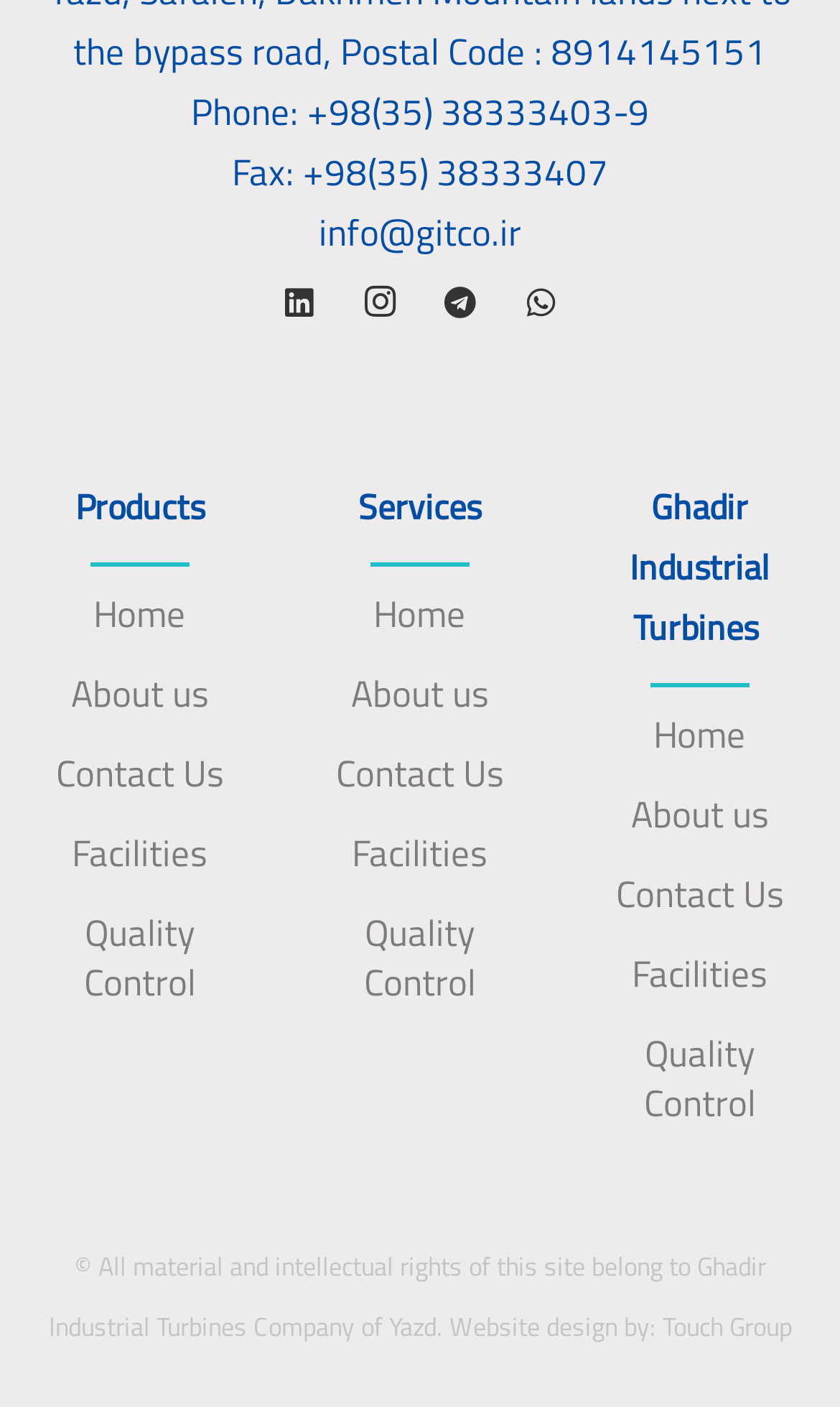Identify the bounding box coordinates of the element that should be clicked to fulfill this task: "Contact Us". The coordinates should be provided as four float numbers between 0 and 1, i.e., [left, top, right, bottom].

[0.067, 0.53, 0.267, 0.57]